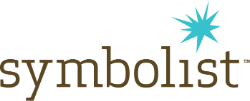Provide a thorough and detailed response to the question by examining the image: 
What is the color of the typography in the logo?

The caption describes the logo as featuring a stylized typography with the word 'symbolist' in a sophisticated brown shade, indicating that the color of the typography is brown.